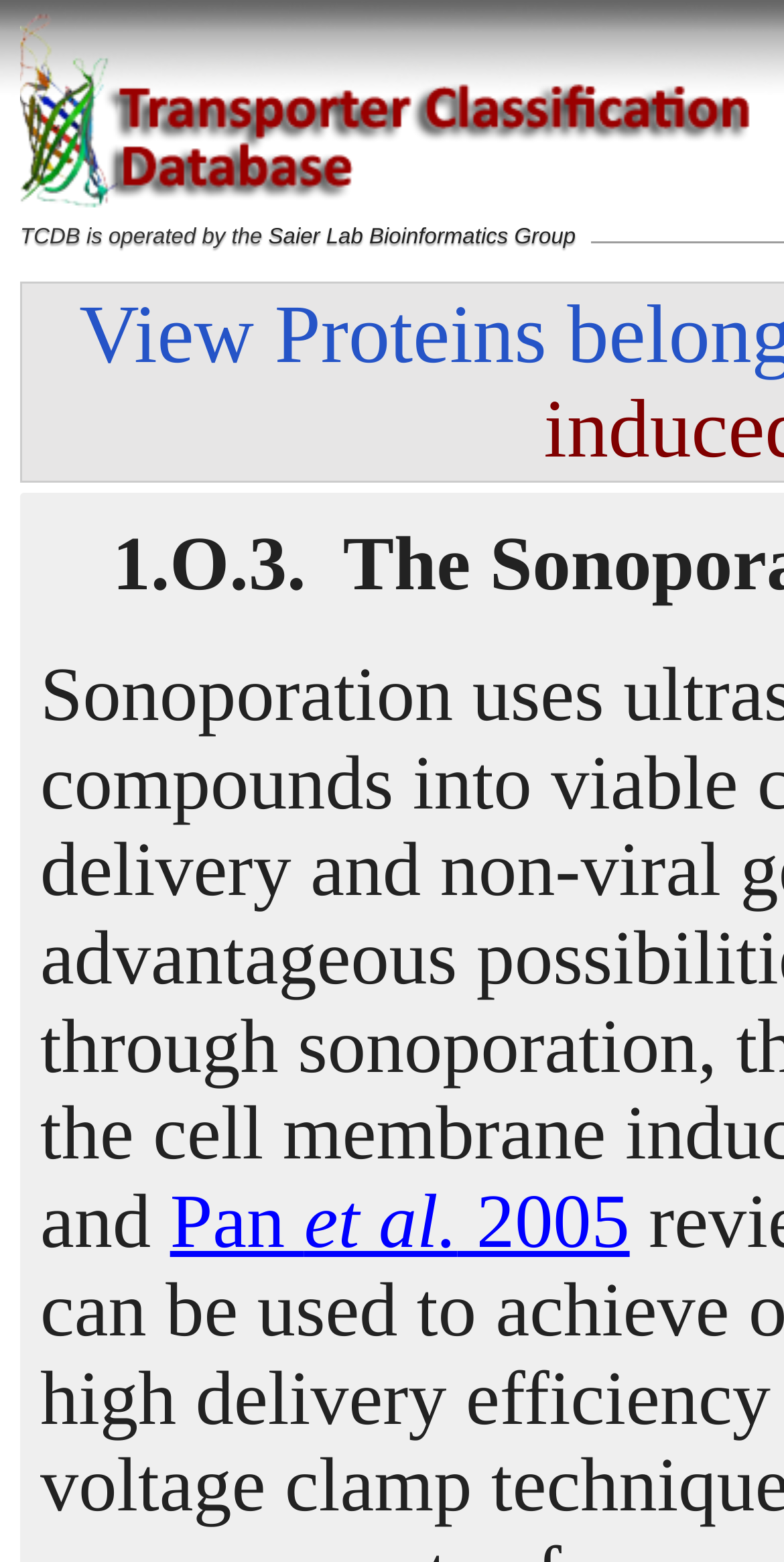Please find the bounding box for the following UI element description. Provide the coordinates in (top-left x, top-left y, bottom-right x, bottom-right y) format, with values between 0 and 1: TCDB.ORG

[0.714, 0.03, 0.852, 0.044]